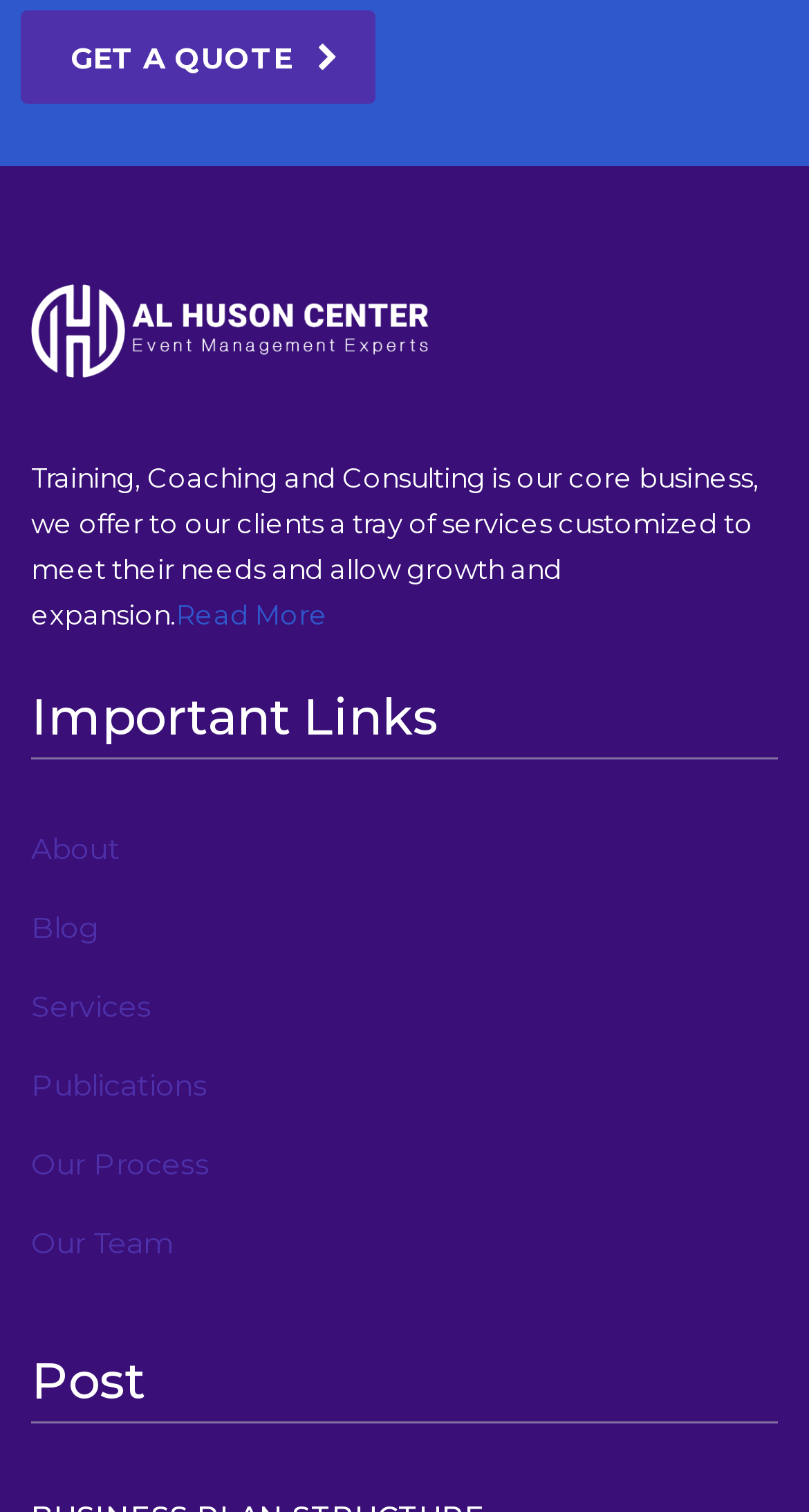Extract the bounding box coordinates for the UI element described by the text: "get a quote". The coordinates should be in the form of [left, top, right, bottom] with values between 0 and 1.

[0.026, 0.007, 0.464, 0.068]